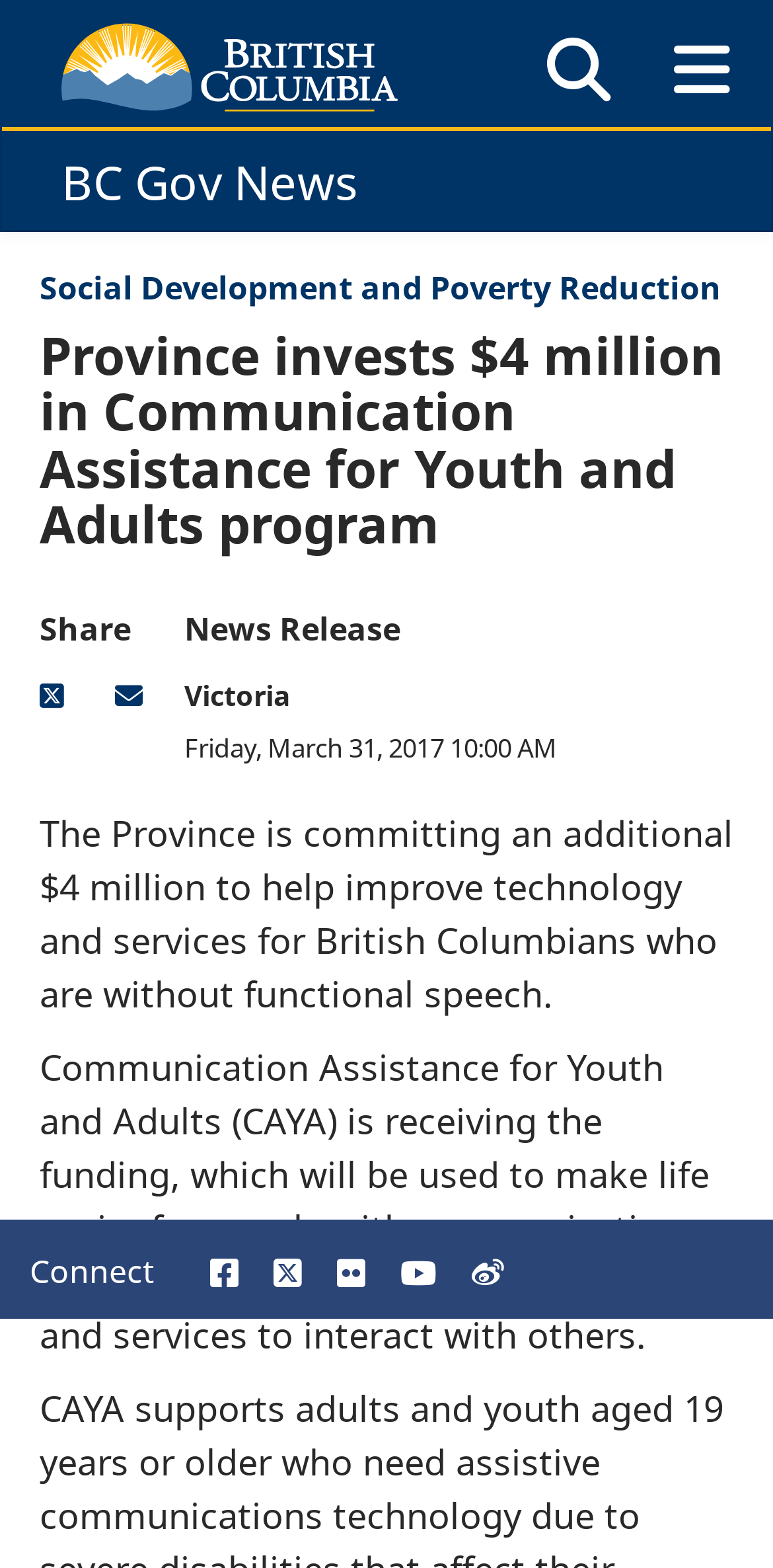Answer the following query with a single word or phrase:
What social media platforms can users connect with?

Facebook, X, Flickr, YouTube, Weibo